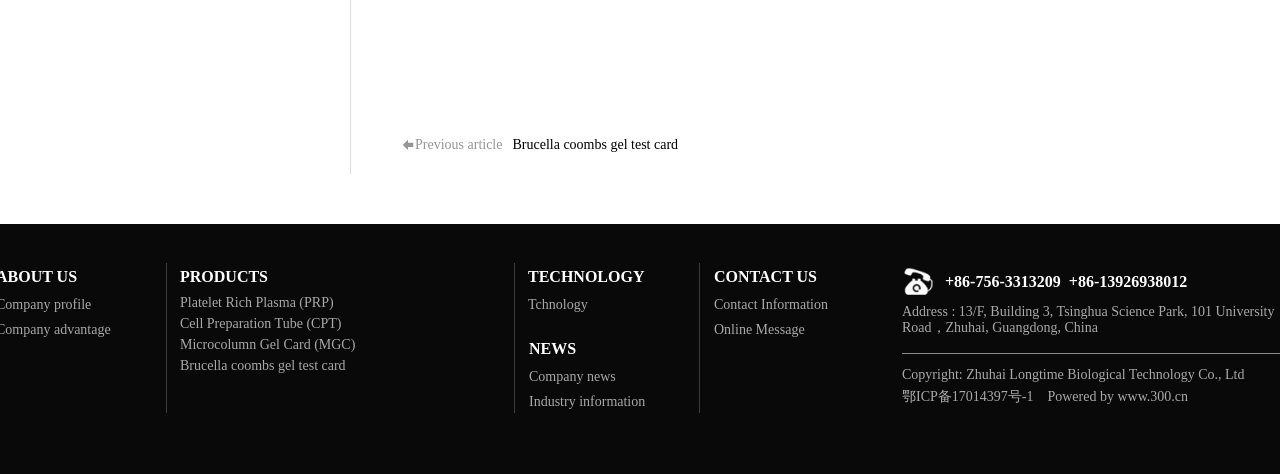What is the name of the company?
Provide a detailed and well-explained answer to the question.

I found the company name by looking at the static text element located at the bottom of the webpage, which provides the copyright information and mentions the company name.